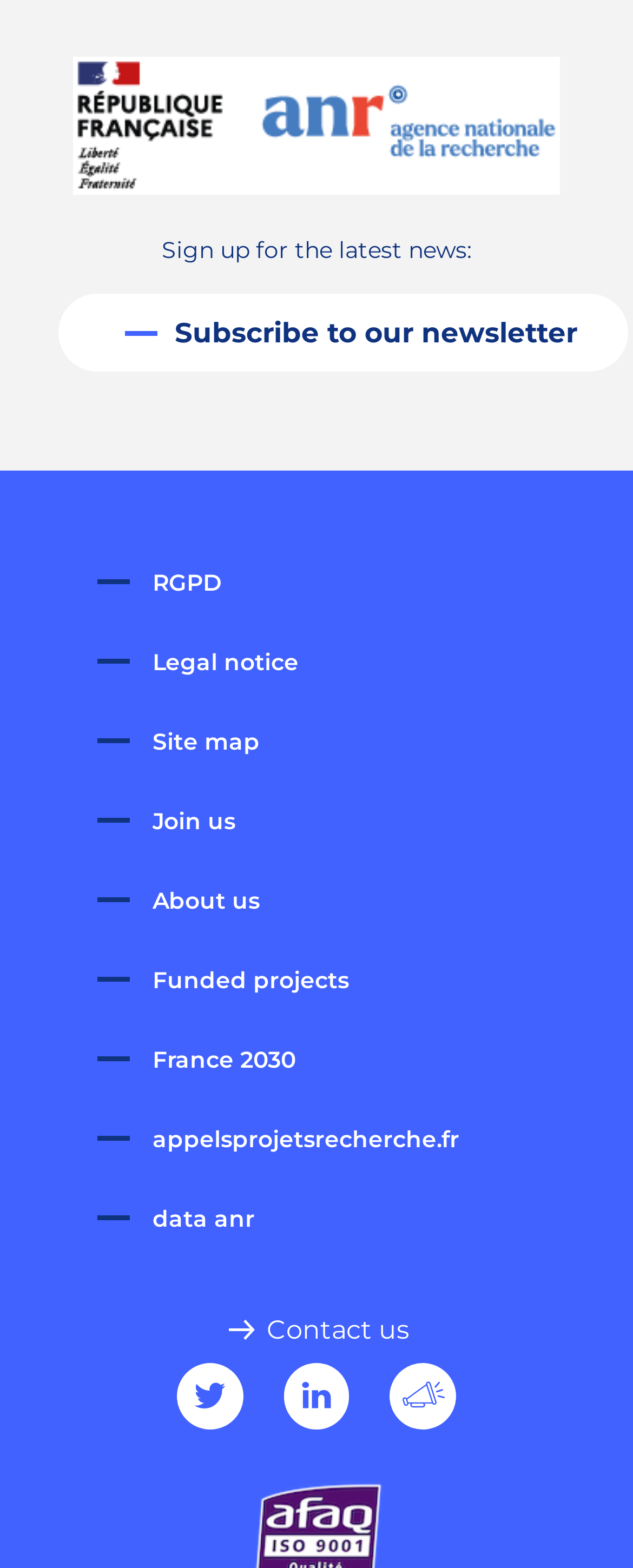Answer the following in one word or a short phrase: 
How many icons are there in the bottom-right corner?

3